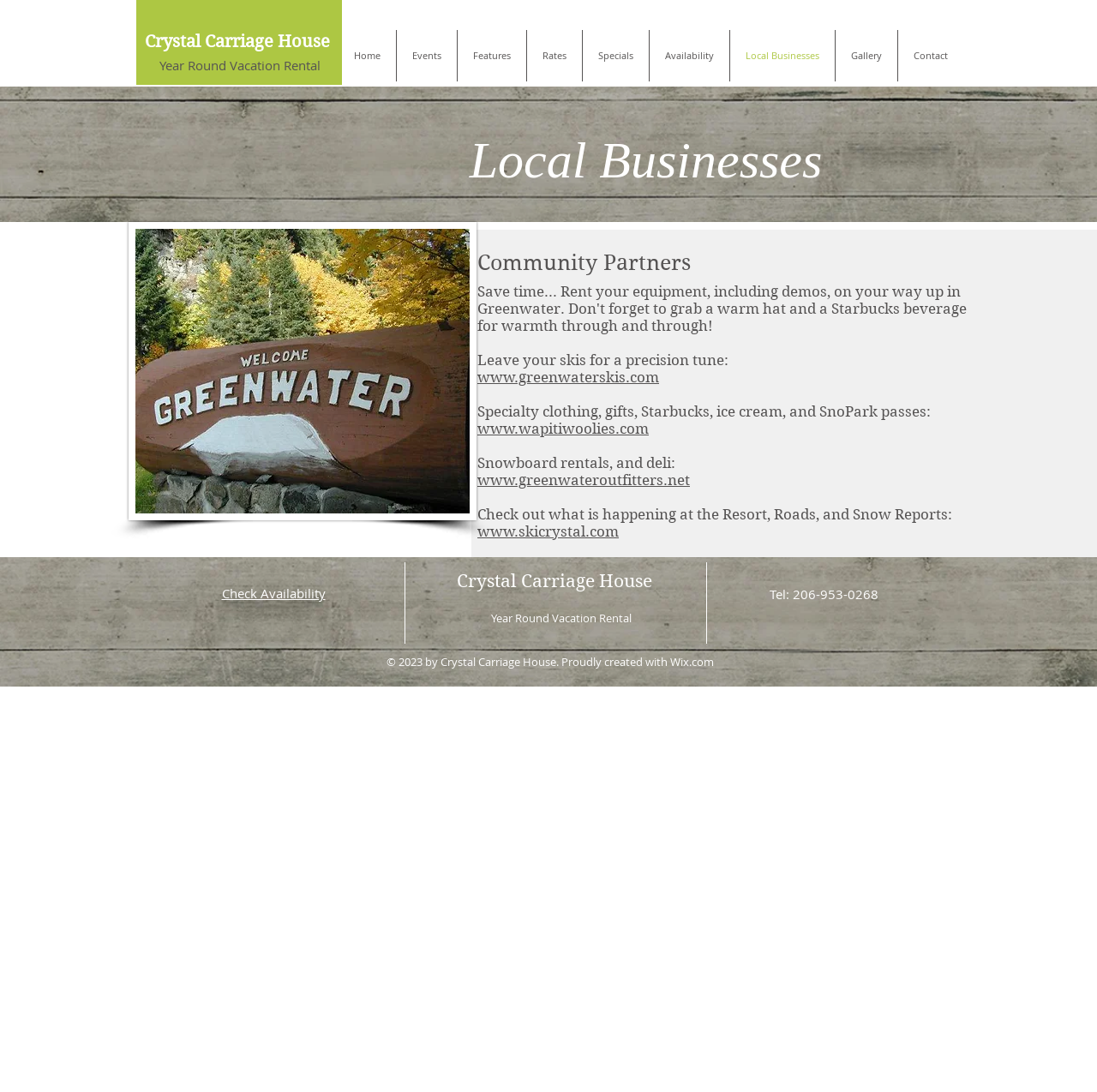What is the type of clothing mentioned on the webpage?
Provide a thorough and detailed answer to the question.

The type of clothing mentioned on the webpage can be found in the static text element with the text 'Specialty clothing, gifts, Starbucks, ice cream, and SnoPark passes: ' which is located in the middle of the webpage, under the text 'Leave your skis for a precision tune: '.